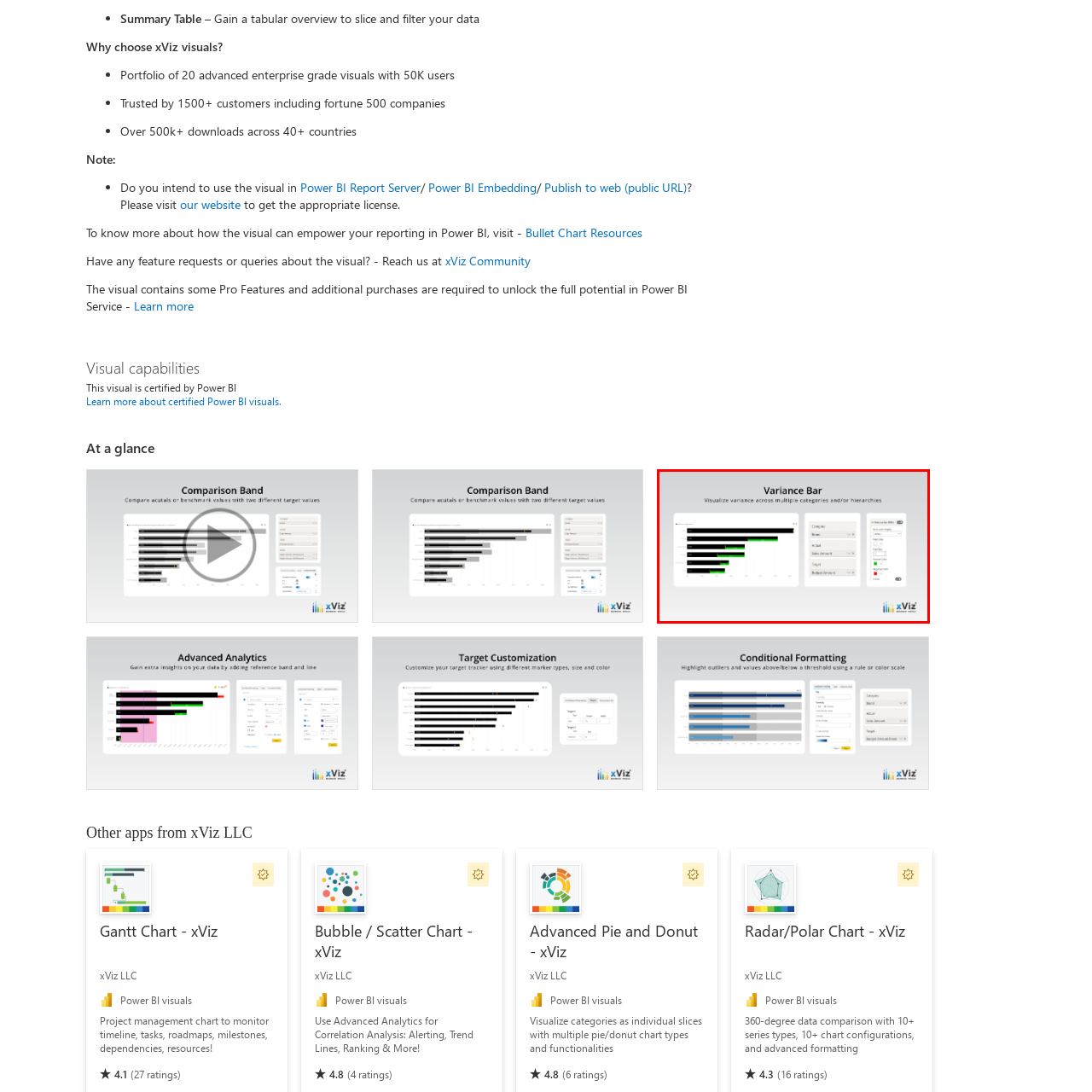Craft a detailed explanation of the image surrounded by the red outline.

The image showcases the "Variance Bar" visual from xViz, designed to effectively illustrate variance across multiple categories and hierarchies. The left side of the image presents a bar chart, depicting different categories with a predominance of black bars, highlighted by green segments indicating positive variance. To the right, there are interactive elements, including a dropdown to select the category and various input fields labeled "Actual," "Target," and "Budget Amount," allowing users to customize the displayed data. This visual provides a clear and efficient way to analyze and understand performance variations at a glance, reinforcing xViz's commitment to advanced data visualization tools.